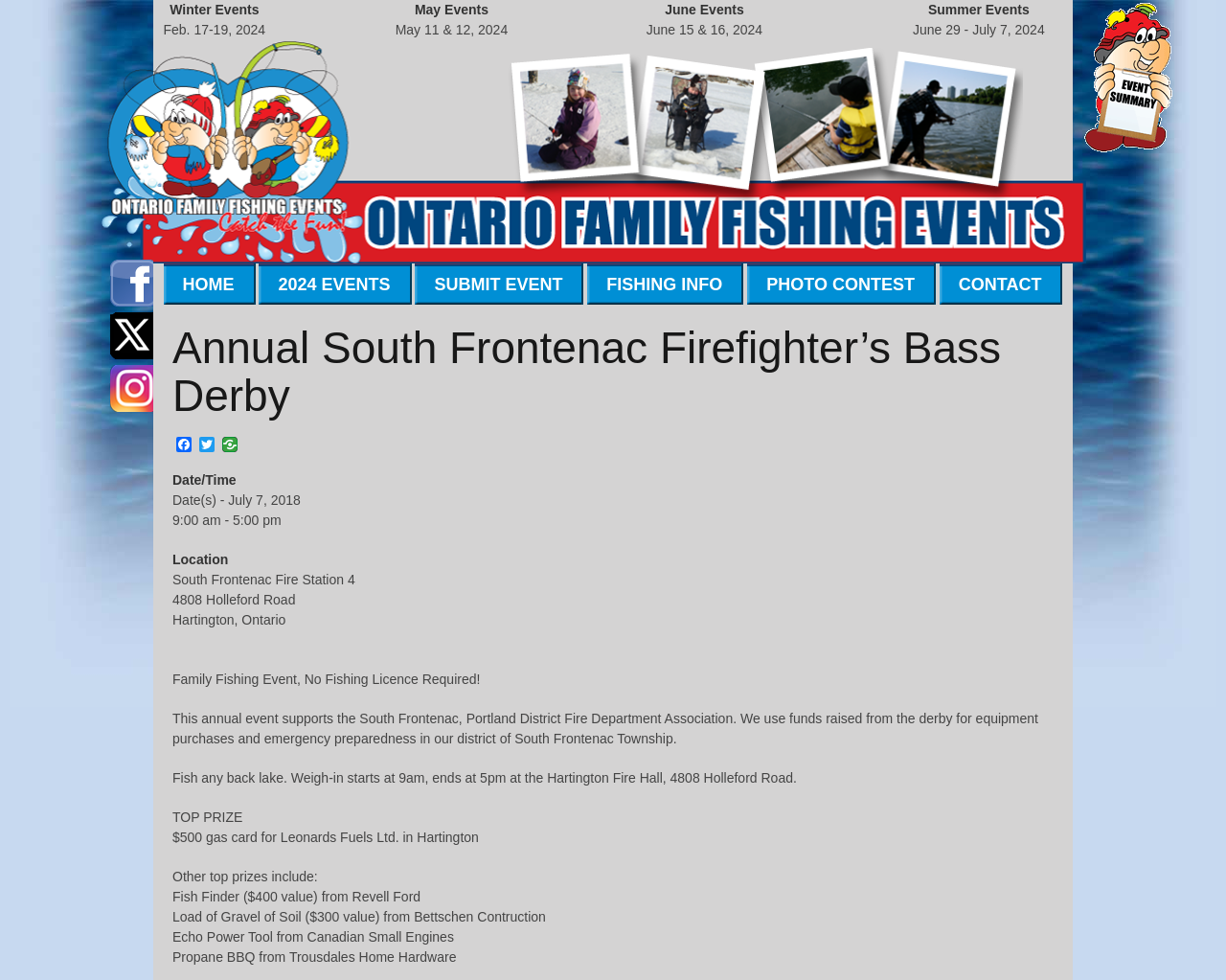What is the purpose of the event?
Refer to the image and offer an in-depth and detailed answer to the question.

I inferred this answer by looking at the static text element with the text 'This annual event supports the South Frontenac, Portland District Fire Department Association.' which indicates the purpose of the event.